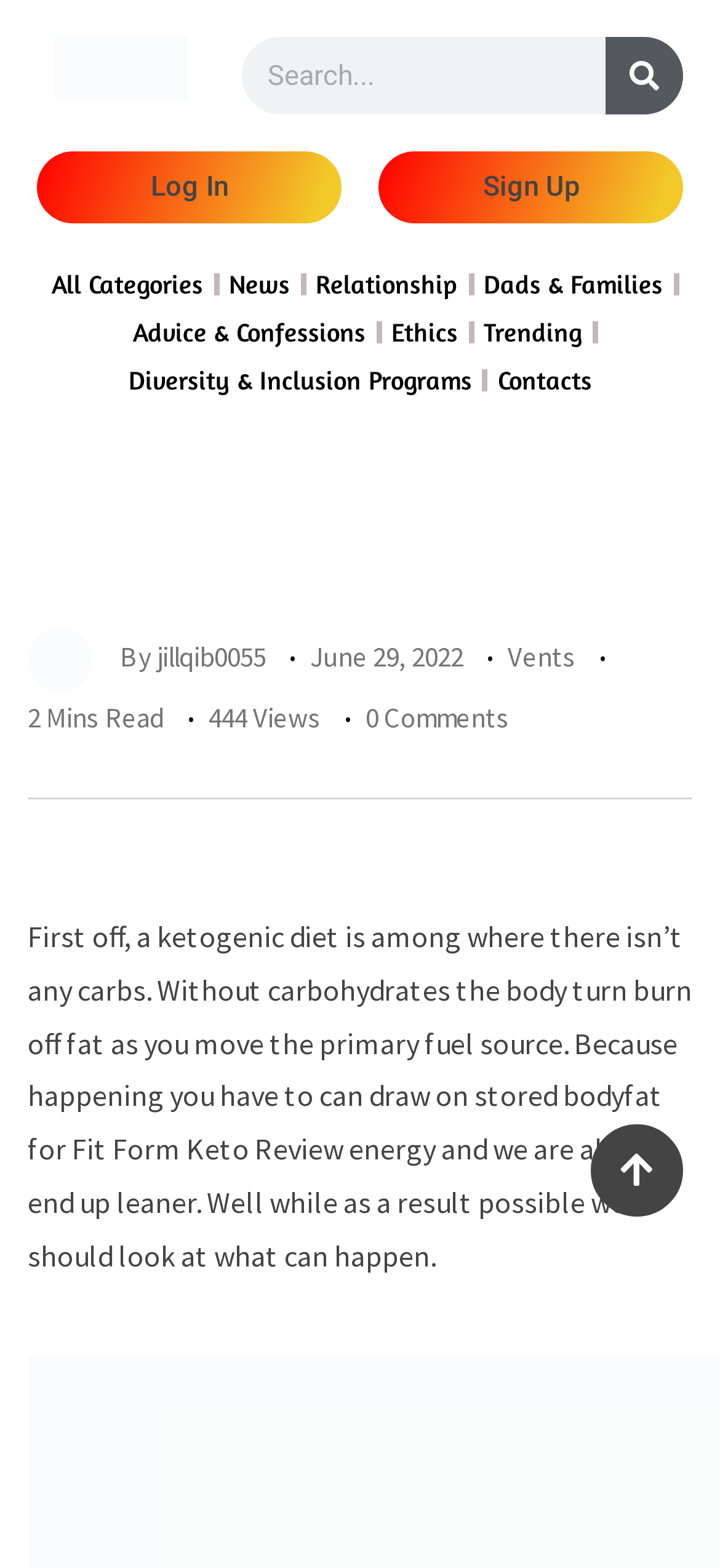Specify the bounding box coordinates of the element's area that should be clicked to execute the given instruction: "Click on the trending link". The coordinates should be four float numbers between 0 and 1, i.e., [left, top, right, bottom].

[0.672, 0.197, 0.808, 0.227]